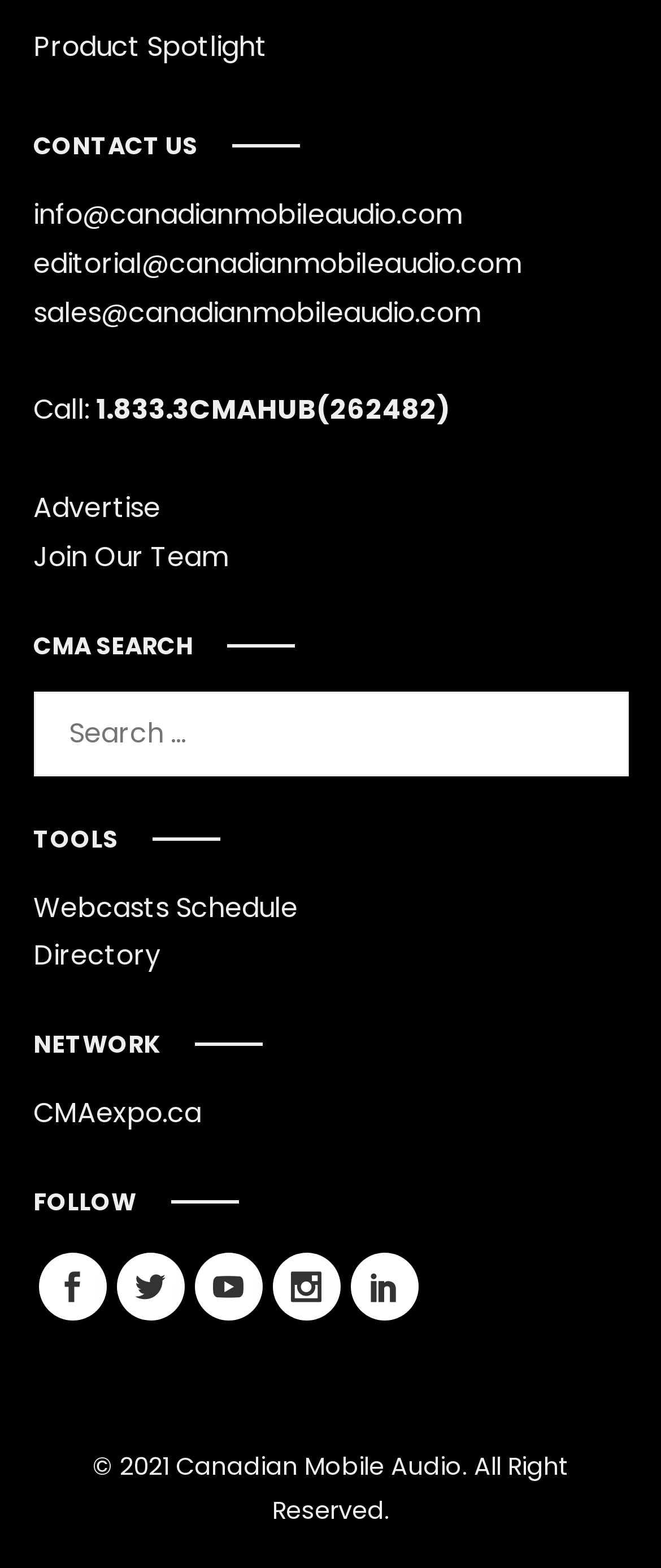Please specify the bounding box coordinates in the format (top-left x, top-left y, bottom-right x, bottom-right y), with all values as floating point numbers between 0 and 1. Identify the bounding box of the UI element described by: Join Our Team

[0.05, 0.342, 0.345, 0.367]